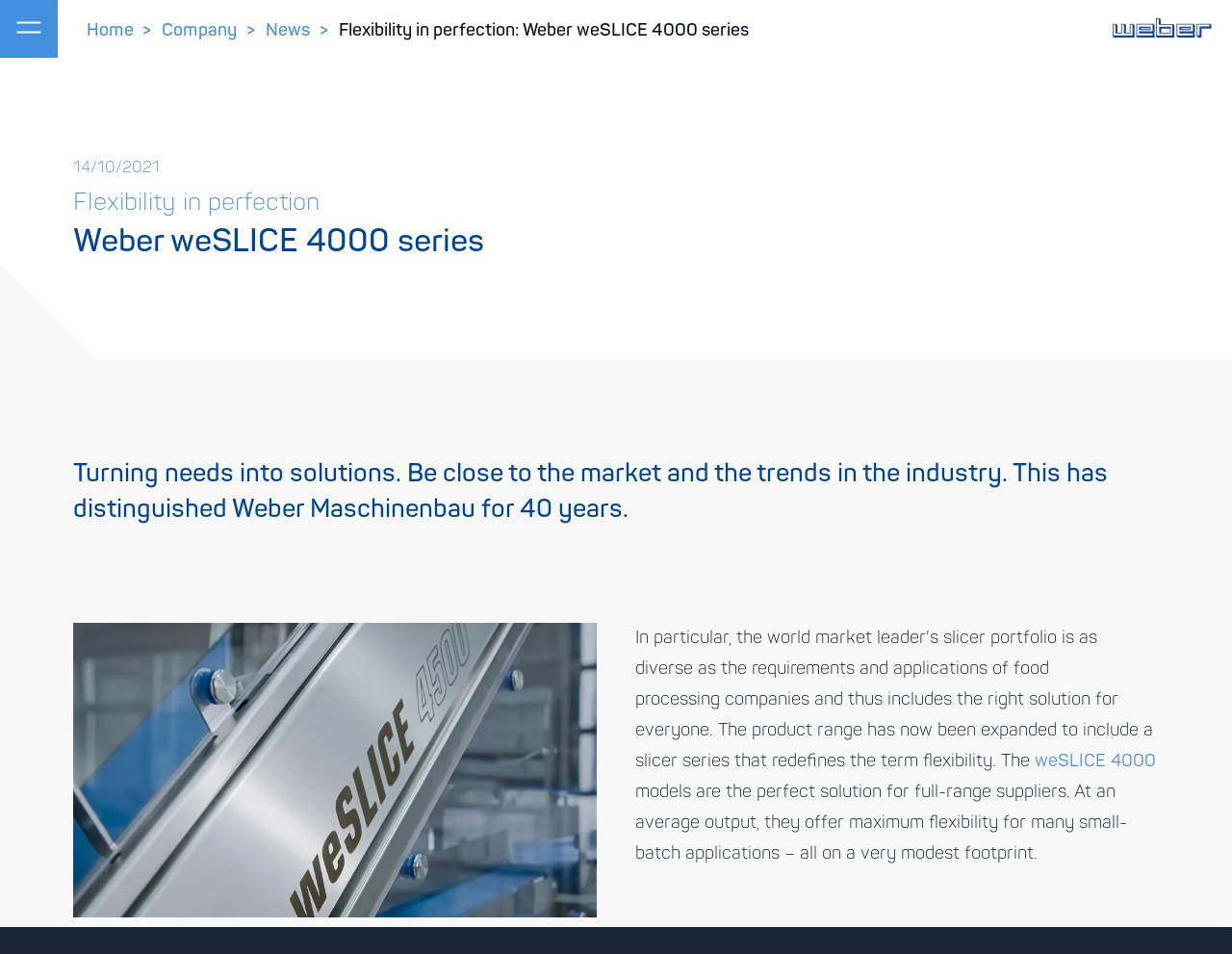Indicate the bounding box coordinates of the element that must be clicked to execute the instruction: "Go to Home page". The coordinates should be given as four float numbers between 0 and 1, i.e., [left, top, right, bottom].

[0.07, 0.02, 0.127, 0.043]